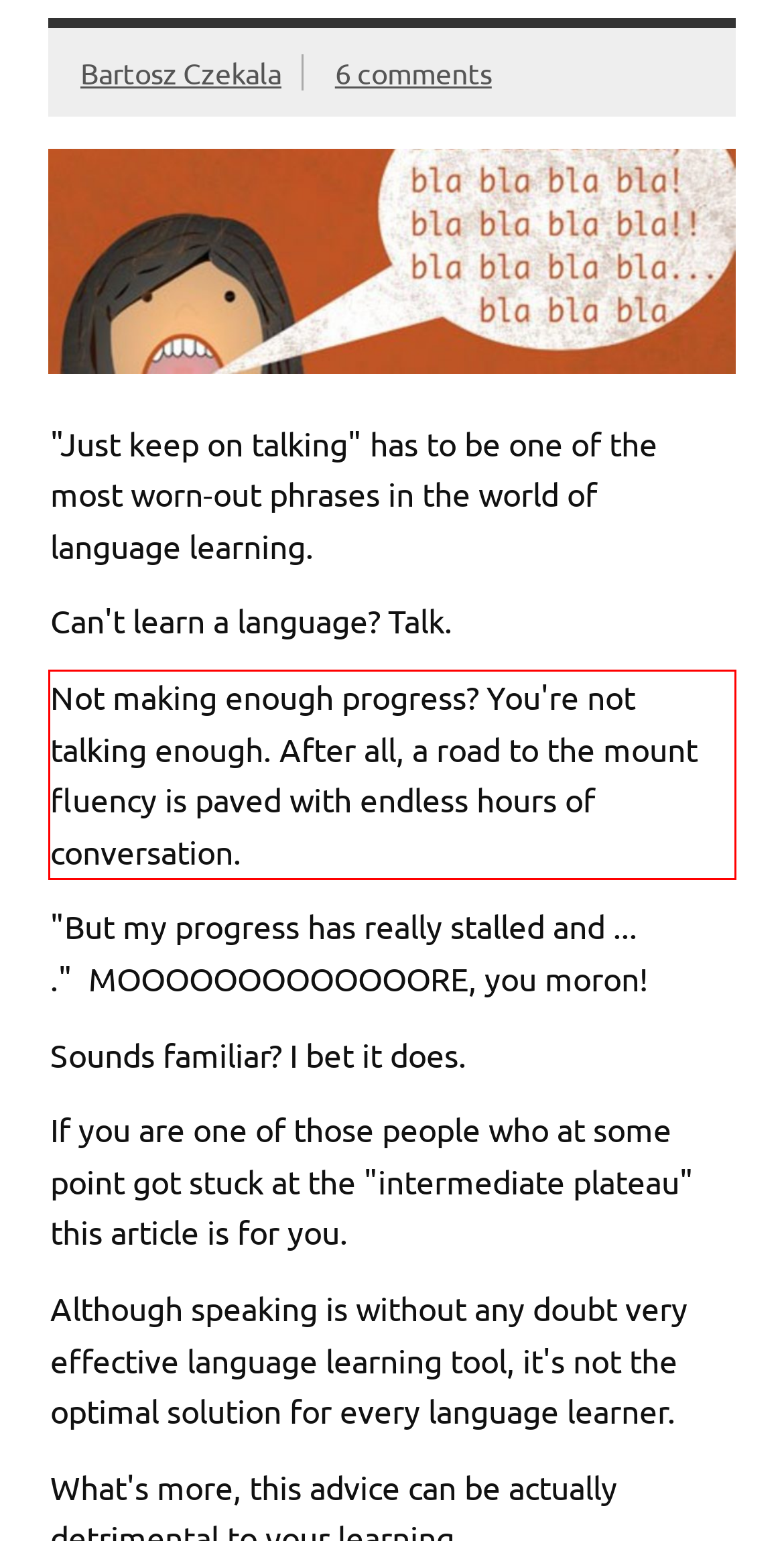Identify the text inside the red bounding box in the provided webpage screenshot and transcribe it.

Not making enough progress? You're not talking enough. After all, a road to the mount fluency is paved with endless hours of conversation.